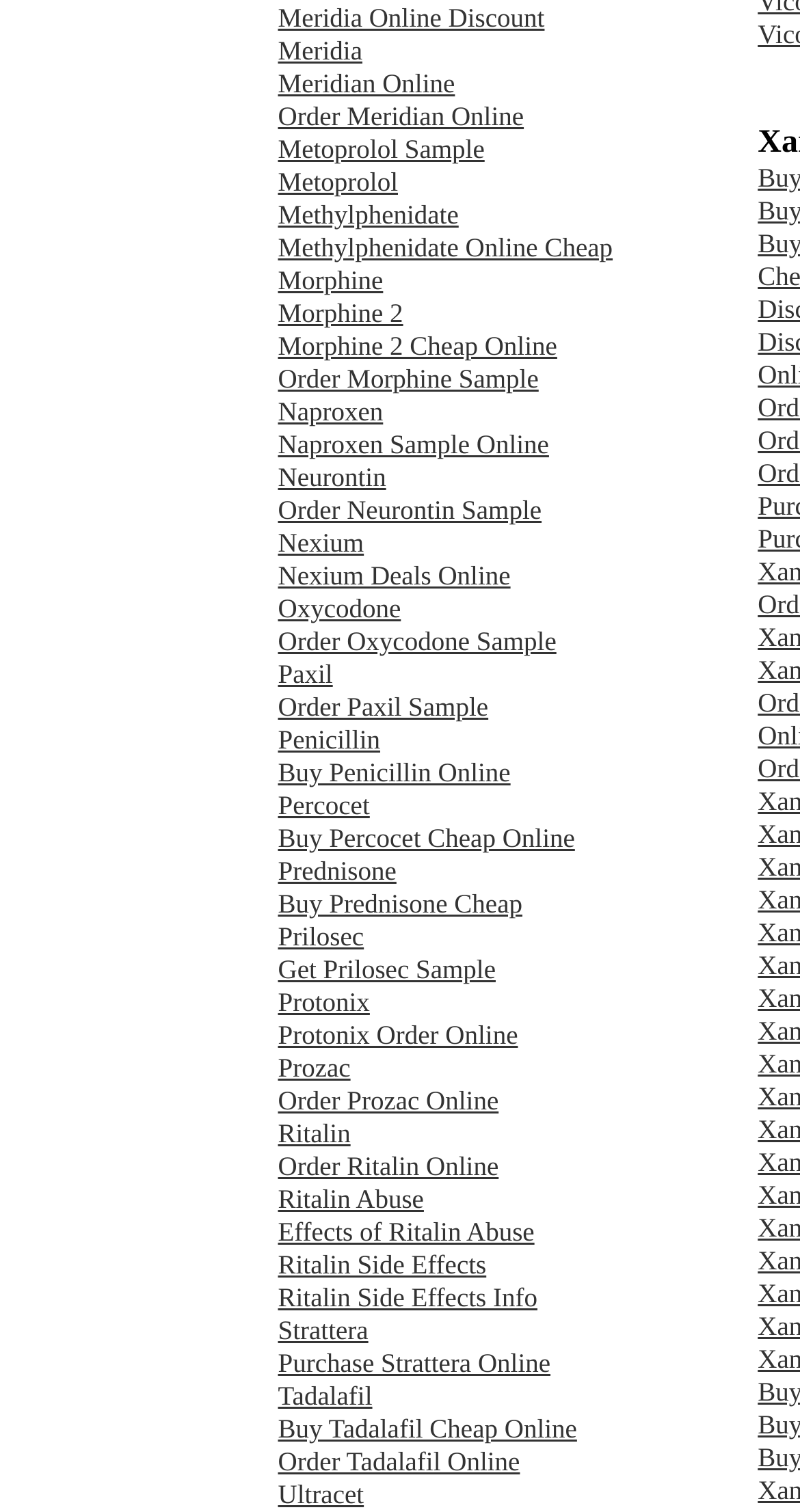How many products are related to Morphine on this webpage?
From the image, respond using a single word or phrase.

3